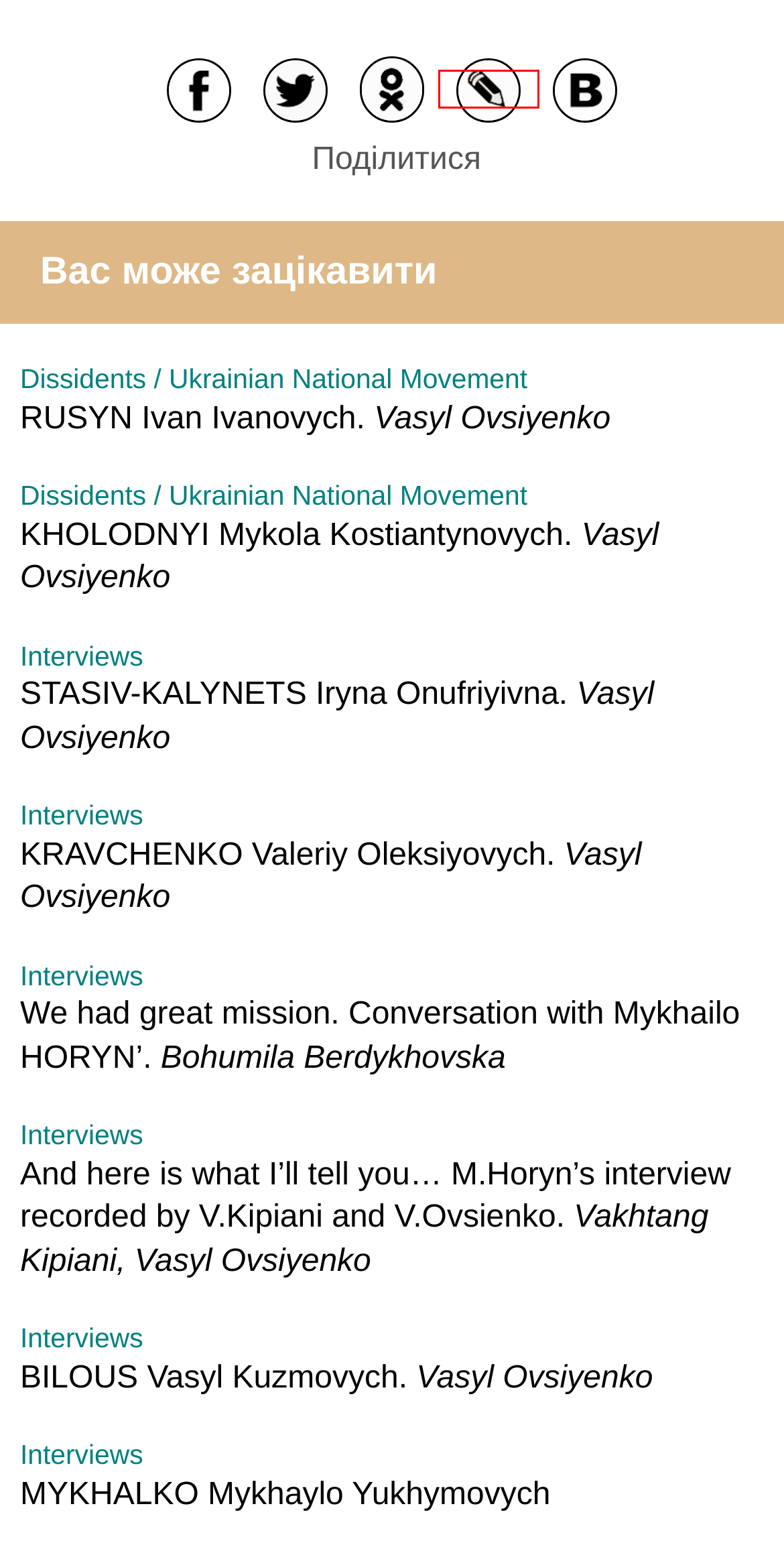Consider the screenshot of a webpage with a red bounding box and select the webpage description that best describes the new page that appears after clicking the element inside the red box. Here are the candidates:
A. We had great mission. Conversation with Mykhailo HORYN’
B. RUSYN Ivan Ivanovych
C. And here is what I’ll tell you… M.Horyn’s interview recorded by V.Kipiani and V.Ovsienko
D. Log in
E. KHOLODNYI Mykola Kostiantynovych
F. VK | 登录
G. MYKHALKO Mykhaylo Yukhymovych
H. STASIV-KALYNETS Iryna Onufriyivna

D